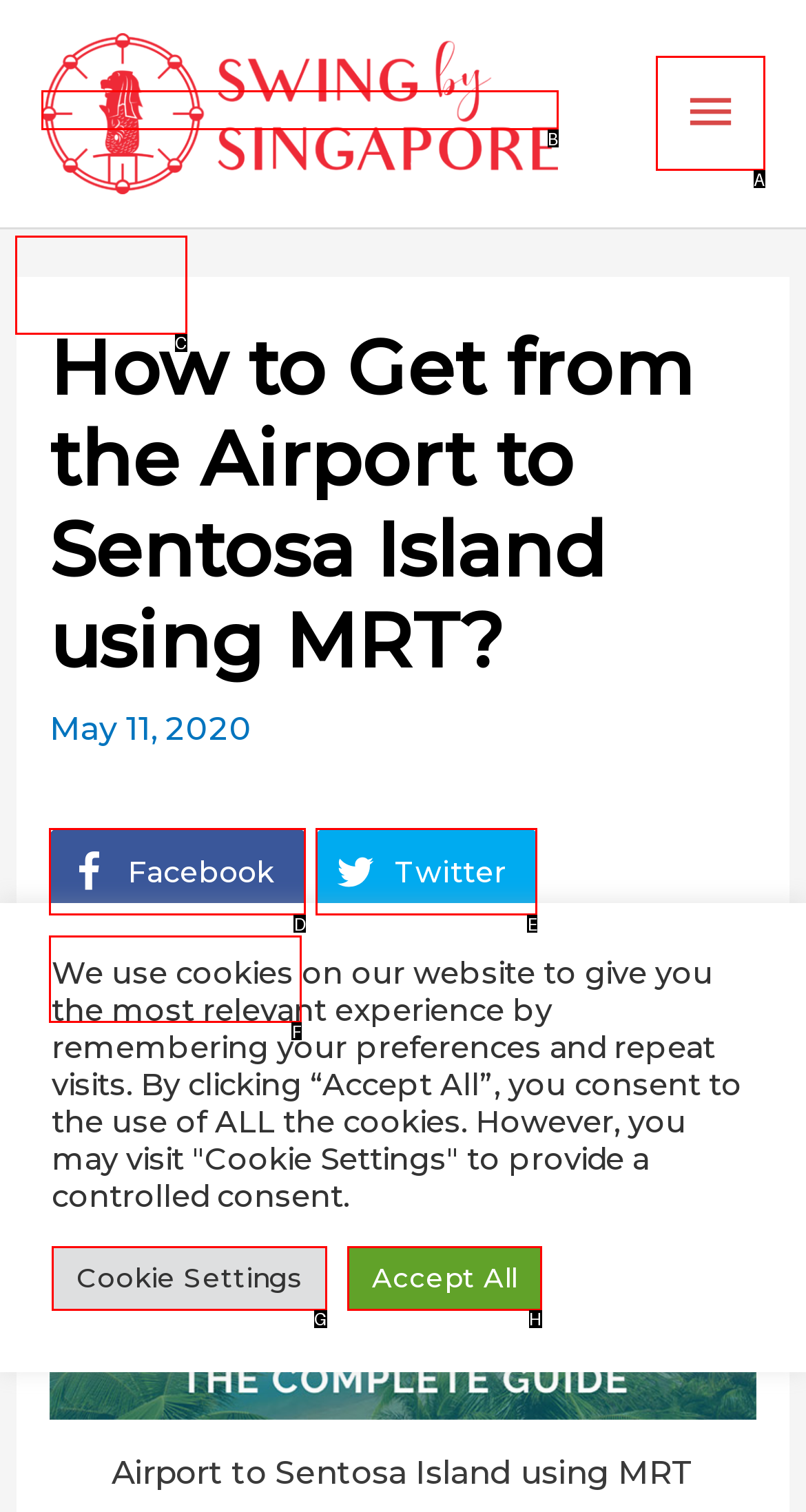Tell me the letter of the UI element to click in order to accomplish the following task: Read the post navigation
Answer with the letter of the chosen option from the given choices directly.

C